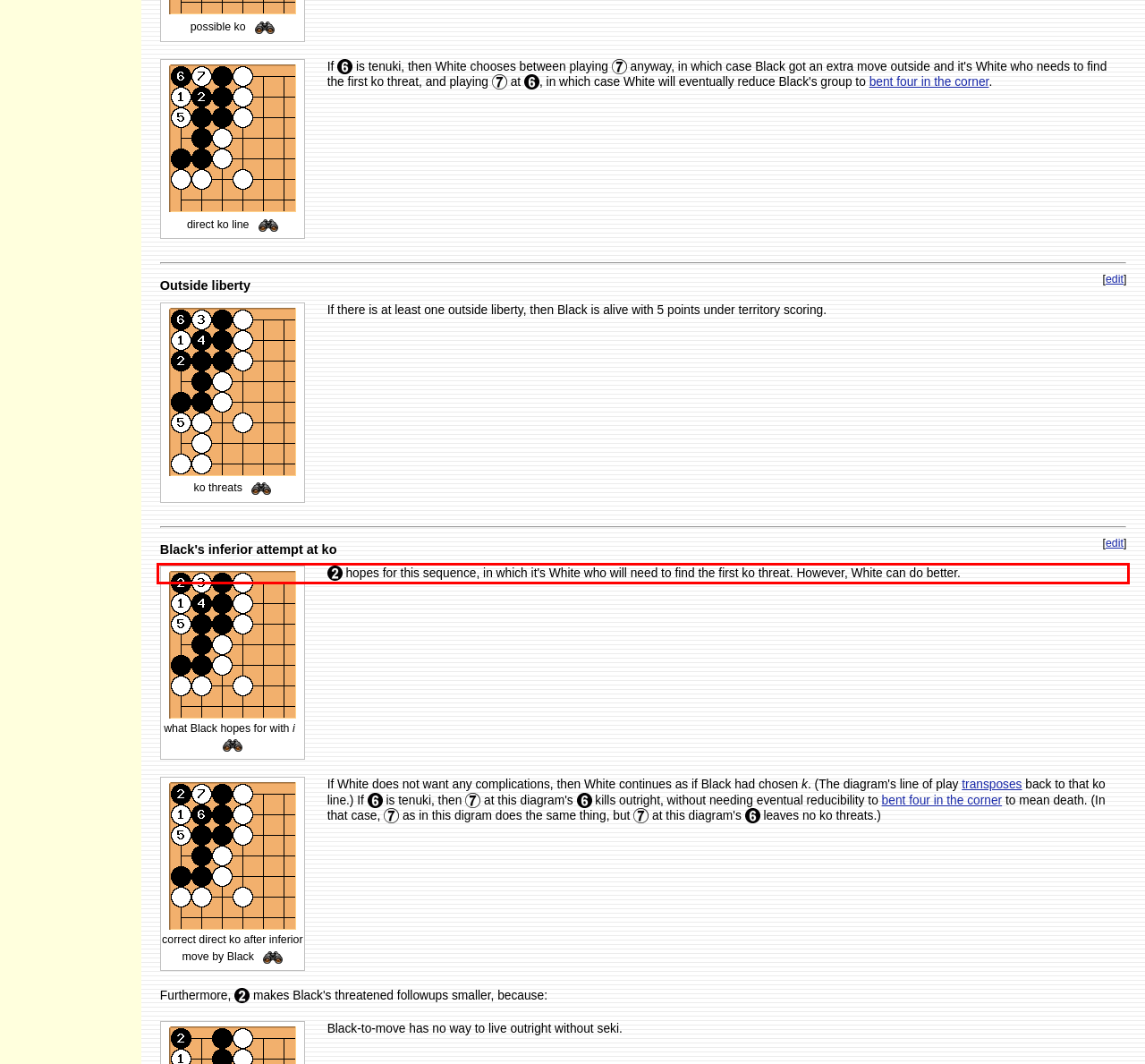You are provided with a screenshot of a webpage that includes a red bounding box. Extract and generate the text content found within the red bounding box.

hopes for this sequence, in which it's White who will need to find the first ko threat. However, White can do better.